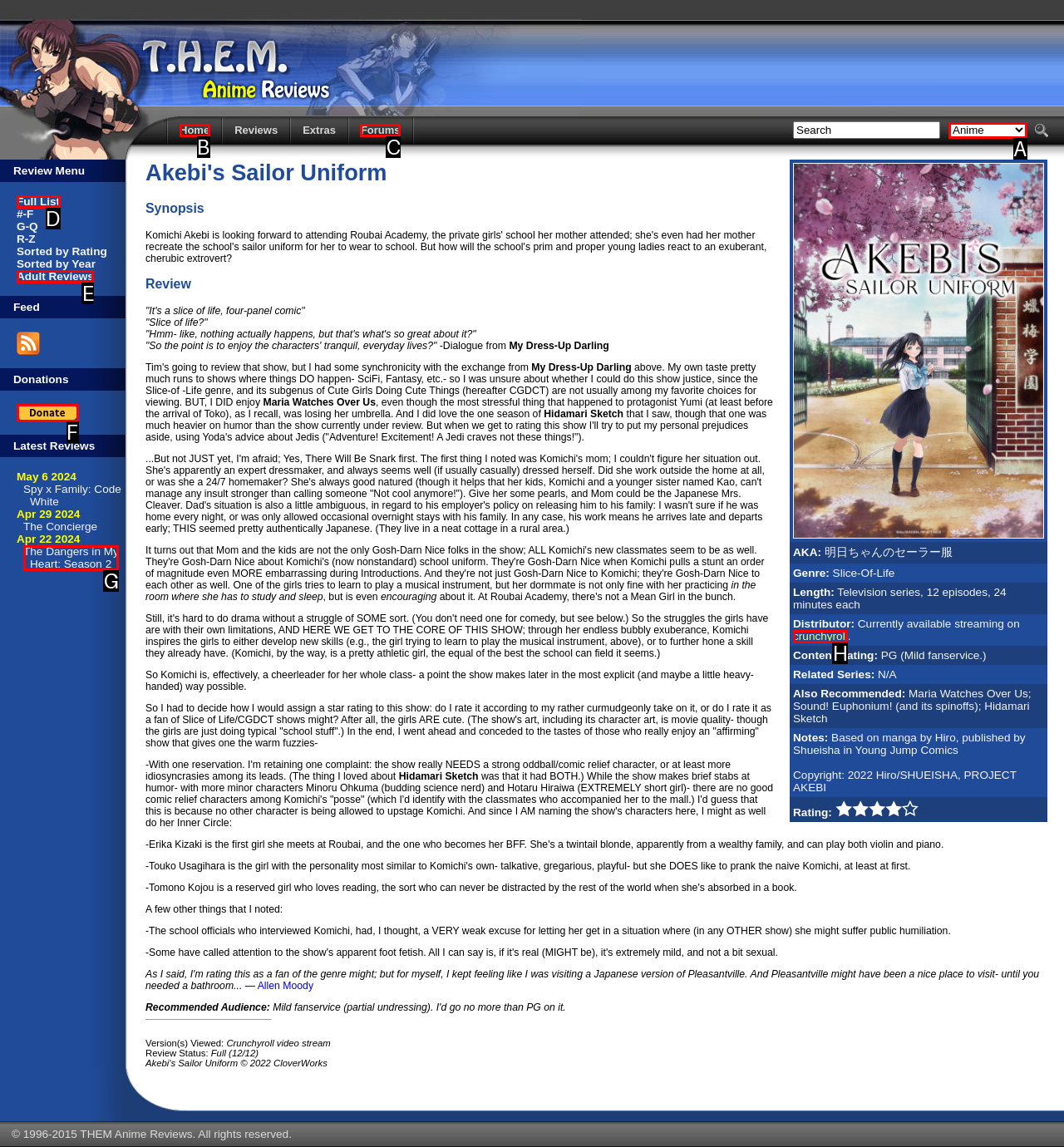Tell me which one HTML element best matches the description: Full List
Answer with the option's letter from the given choices directly.

D